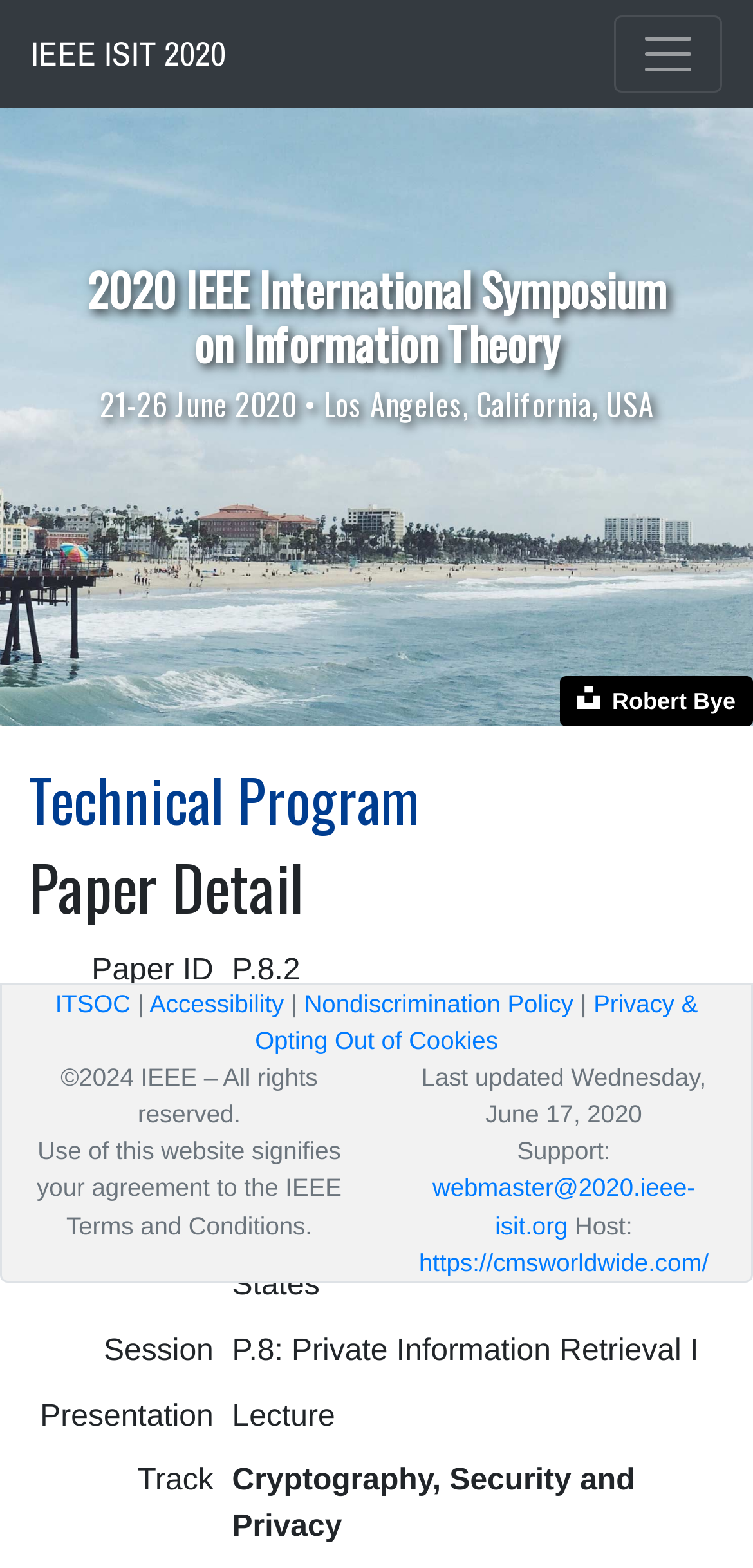Provide a short, one-word or phrase answer to the question below:
What is the track of the paper with ID 'P.8.2'?

Cryptography, Security and Privacy